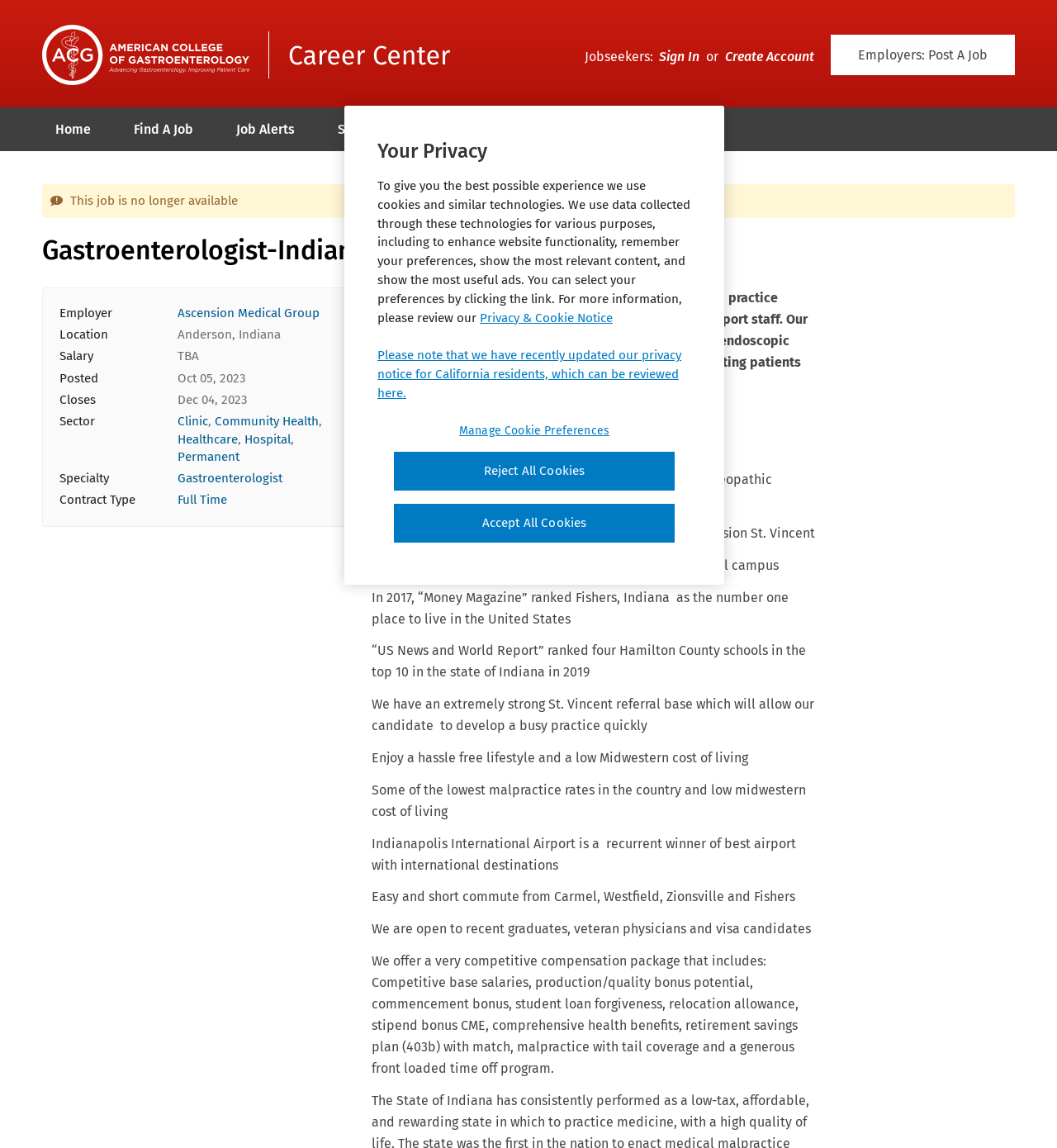How many experienced GI physicians are mentioned in the job description?
Using the image as a reference, give a one-word or short phrase answer.

2